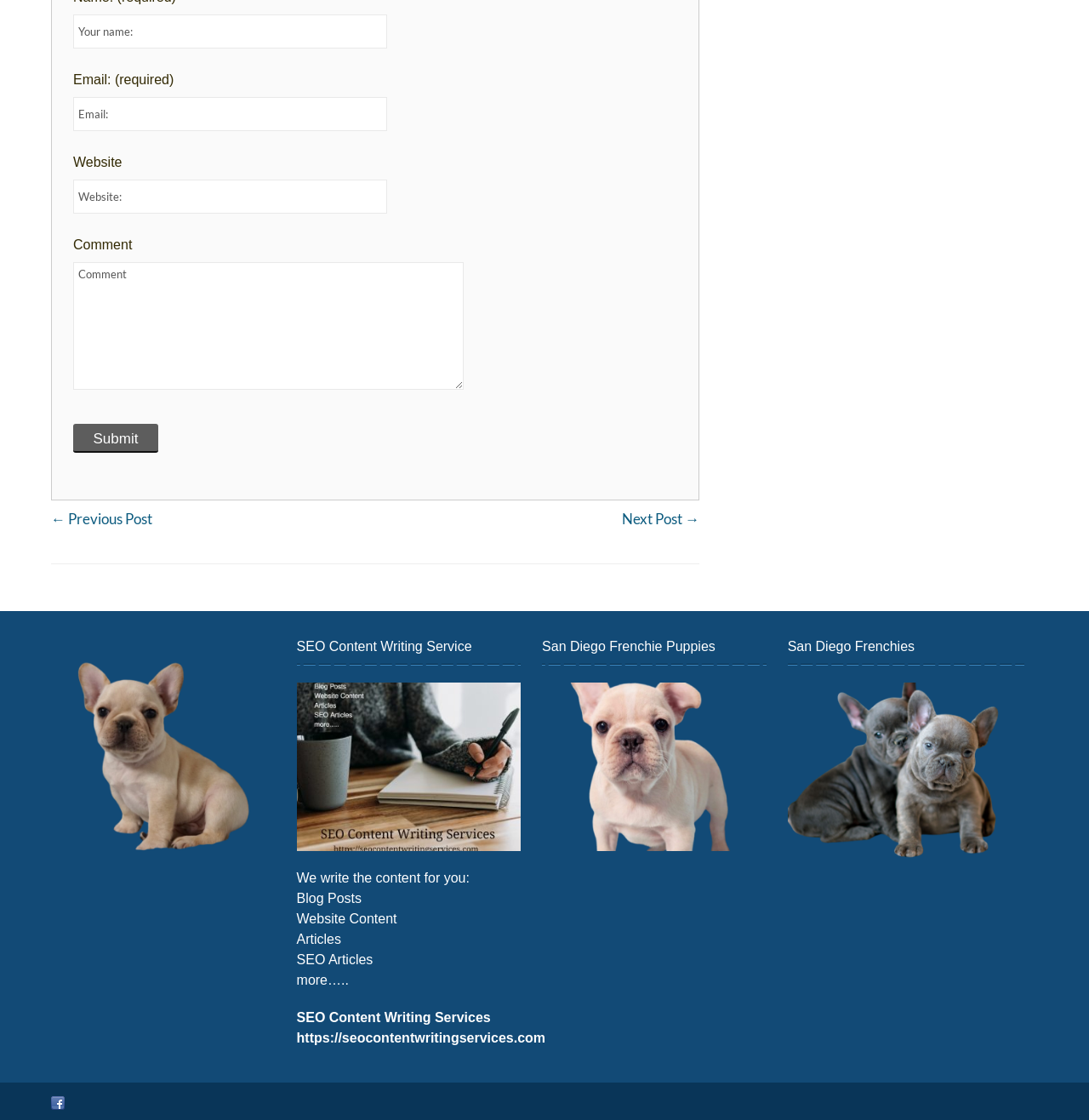Show me the bounding box coordinates of the clickable region to achieve the task as per the instruction: "View product details".

[0.779, 0.055, 0.948, 0.159]